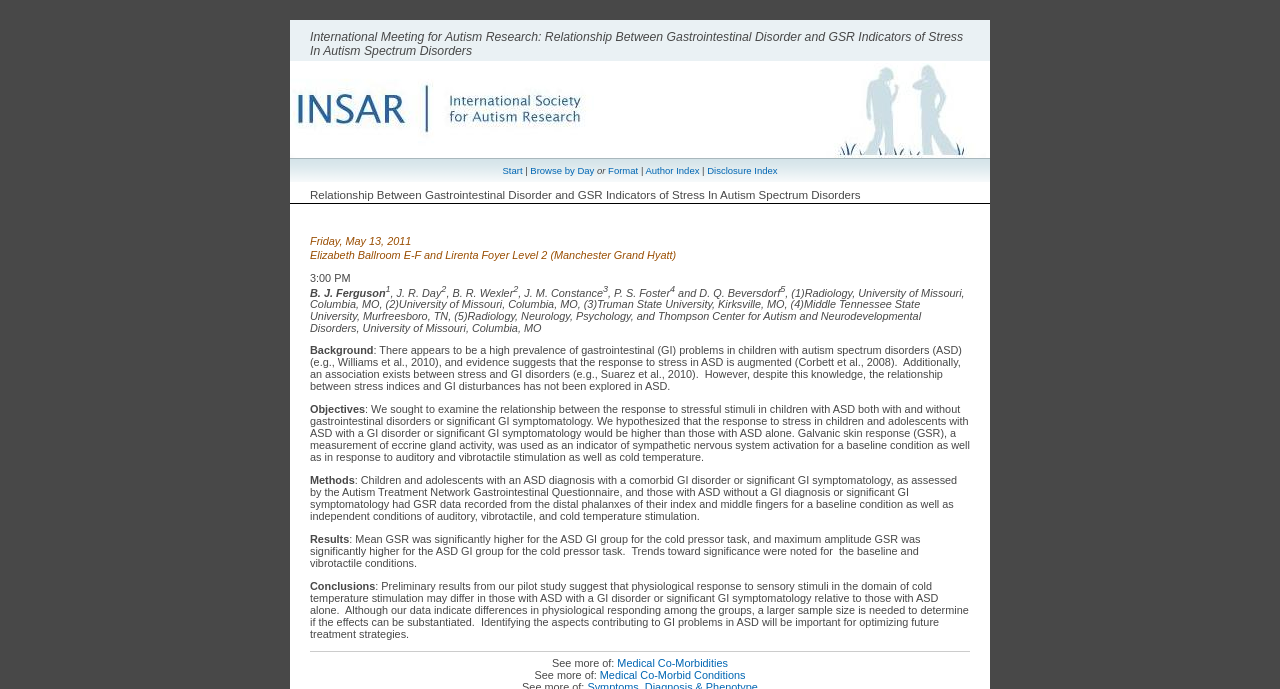Locate the UI element described by Whats holding you back? and provide its bounding box coordinates. Use the format (top-left x, top-left y, bottom-right x, bottom-right y) with all values as floating point numbers between 0 and 1.

None